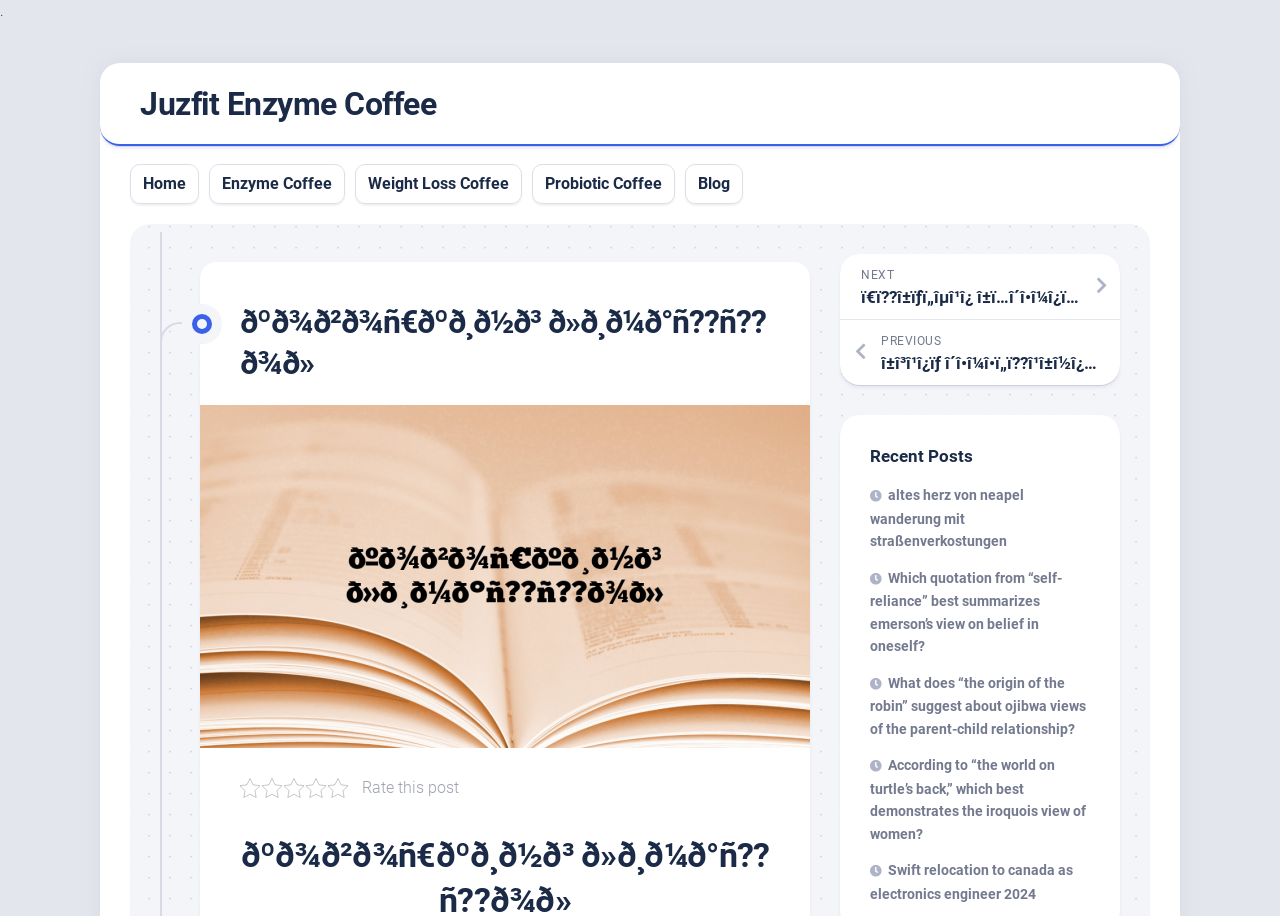What is the title of the section below the brand logo?
Please provide a single word or phrase answer based on the image.

Recent Posts